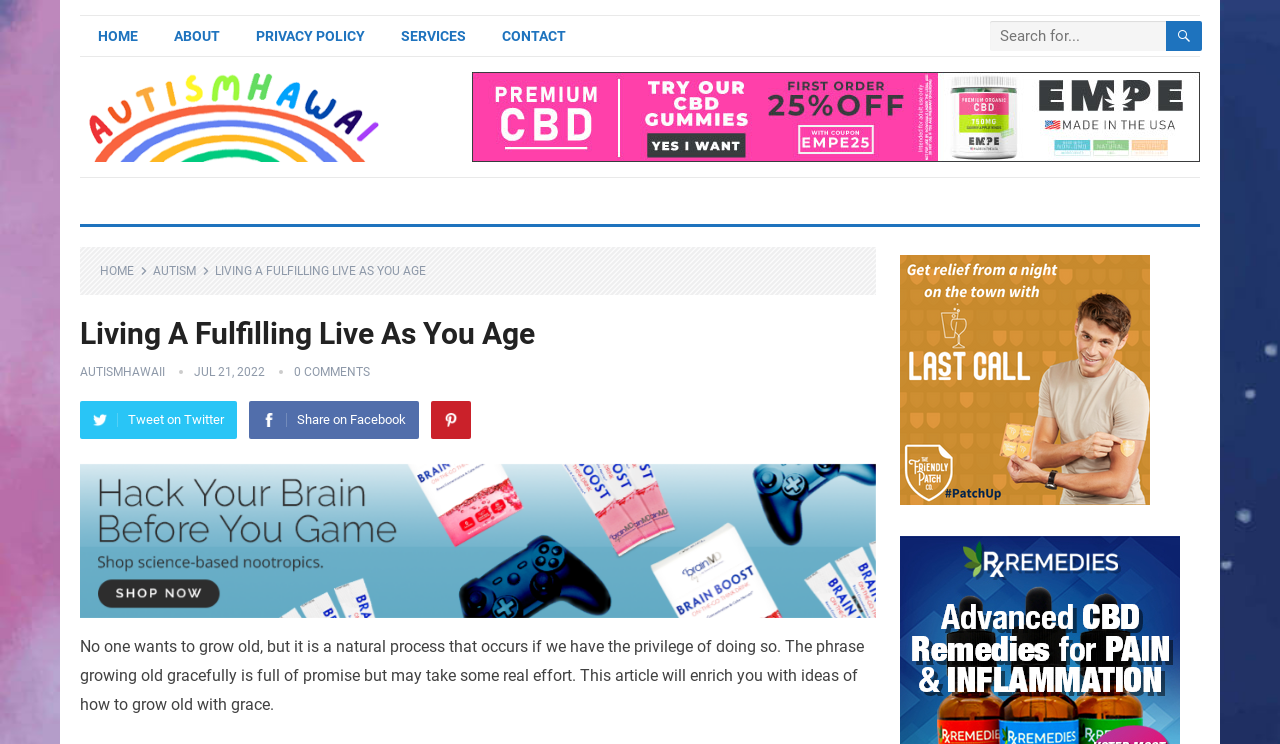Using the format (top-left x, top-left y, bottom-right x, bottom-right y), and given the element description, identify the bounding box coordinates within the screenshot: Privacy Policy

[0.186, 0.023, 0.299, 0.074]